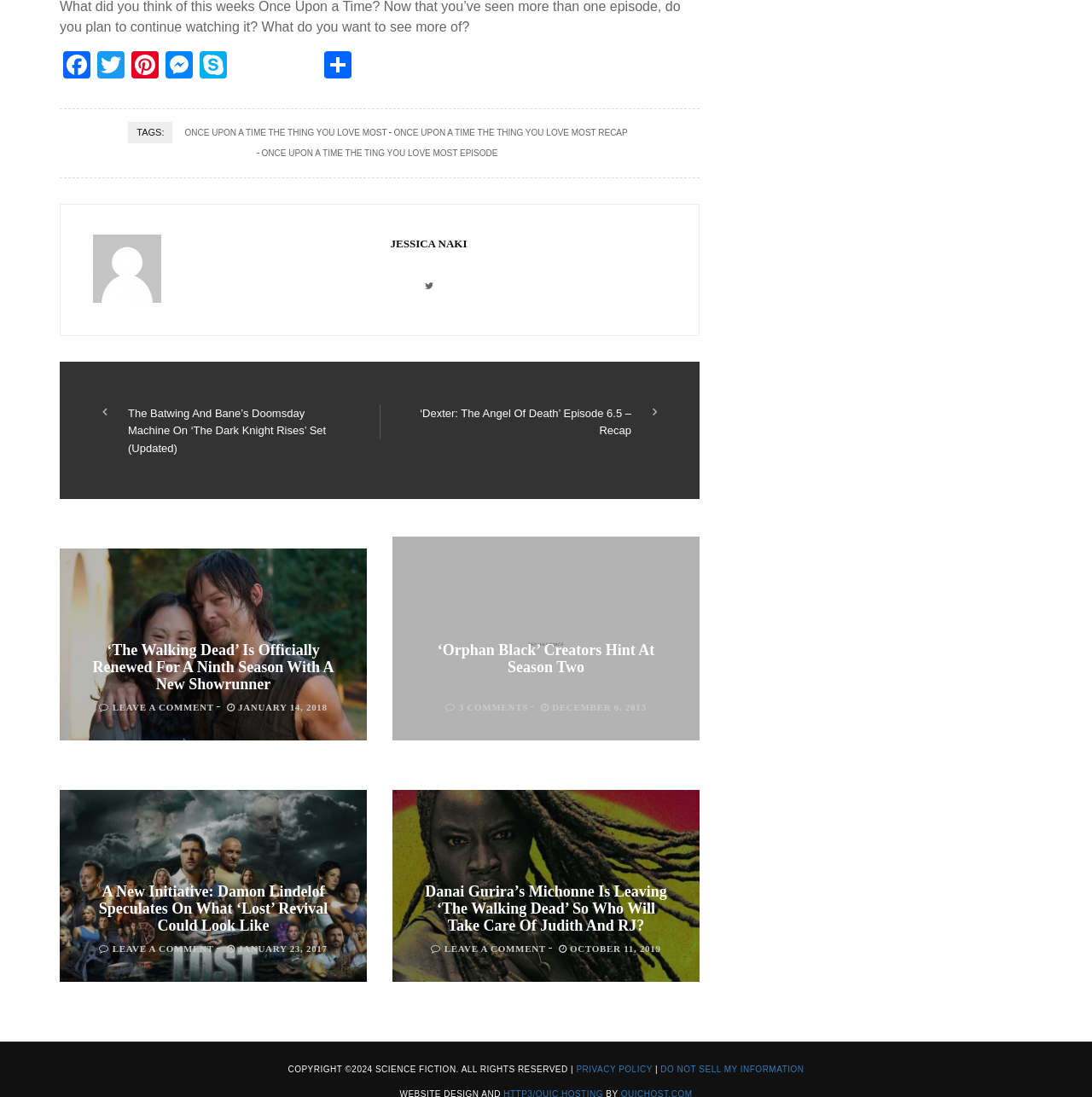Please find the bounding box coordinates of the clickable region needed to complete the following instruction: "Share on social media". The bounding box coordinates must consist of four float numbers between 0 and 1, i.e., [left, top, right, bottom].

[0.294, 0.046, 0.325, 0.075]